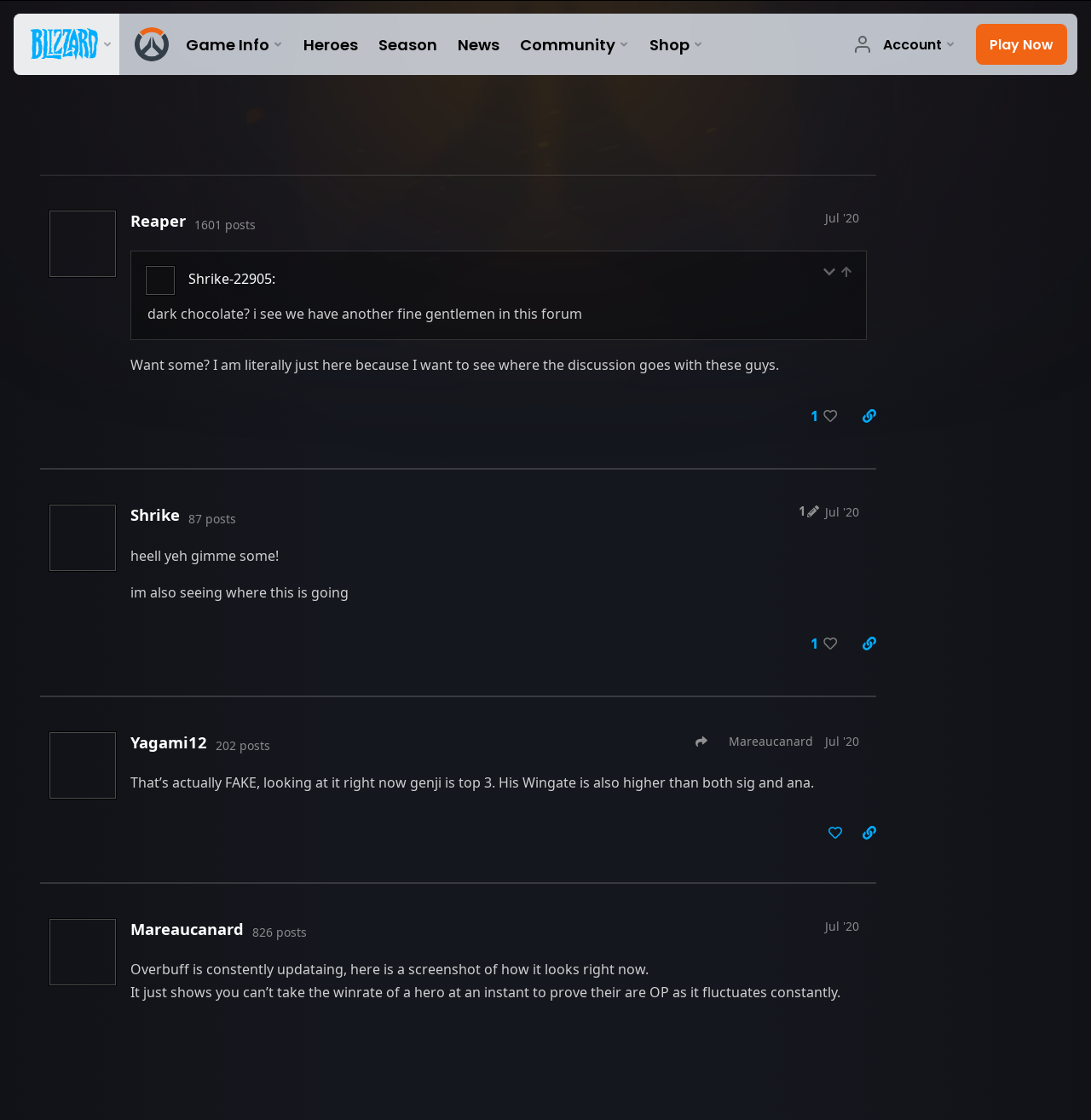Determine the bounding box coordinates for the region that must be clicked to execute the following instruction: "View post #103".

[0.045, 0.042, 0.803, 0.211]